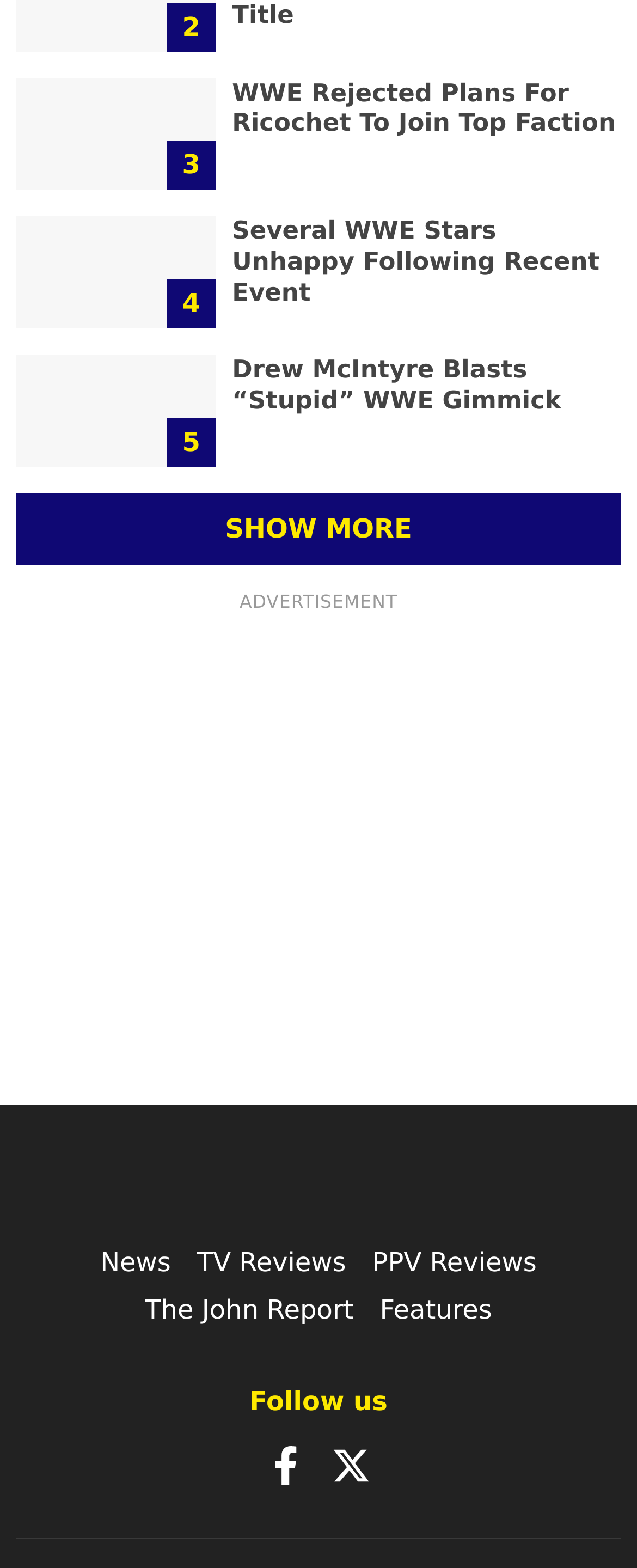What is the topic of the first article?
Please provide a detailed answer to the question.

The first article's heading is 'WWE Rejected Plans For Ricochet To Join Top Faction', which indicates that the topic of the article is related to WWE.